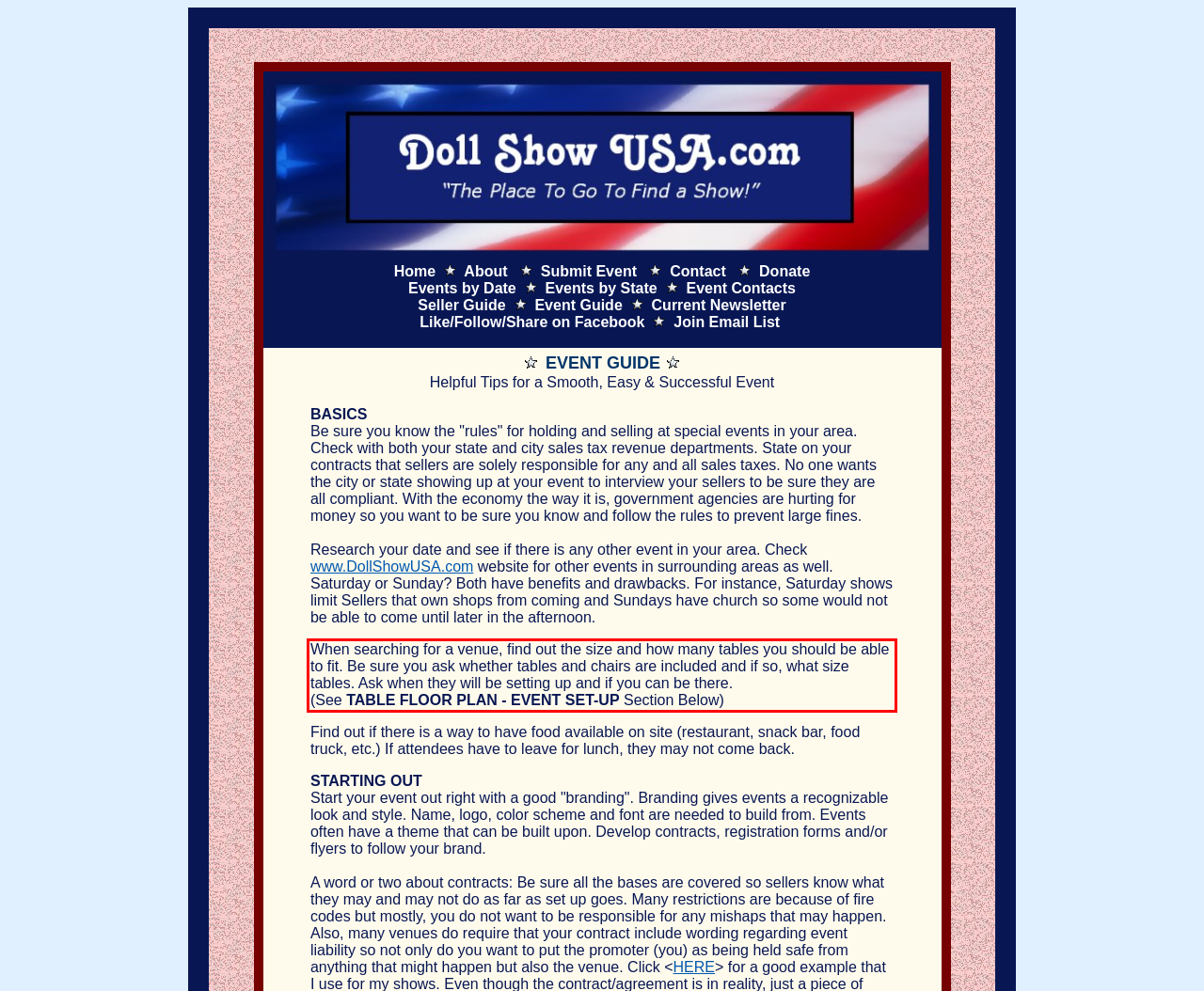Identify and extract the text within the red rectangle in the screenshot of the webpage.

When searching for a venue, find out the size and how many tables you should be able to fit. Be sure you ask whether tables and chairs are included and if so, what size tables. Ask when they will be setting up and if you can be there. (See TABLE FLOOR PLAN - EVENT SET-UP Section Below)